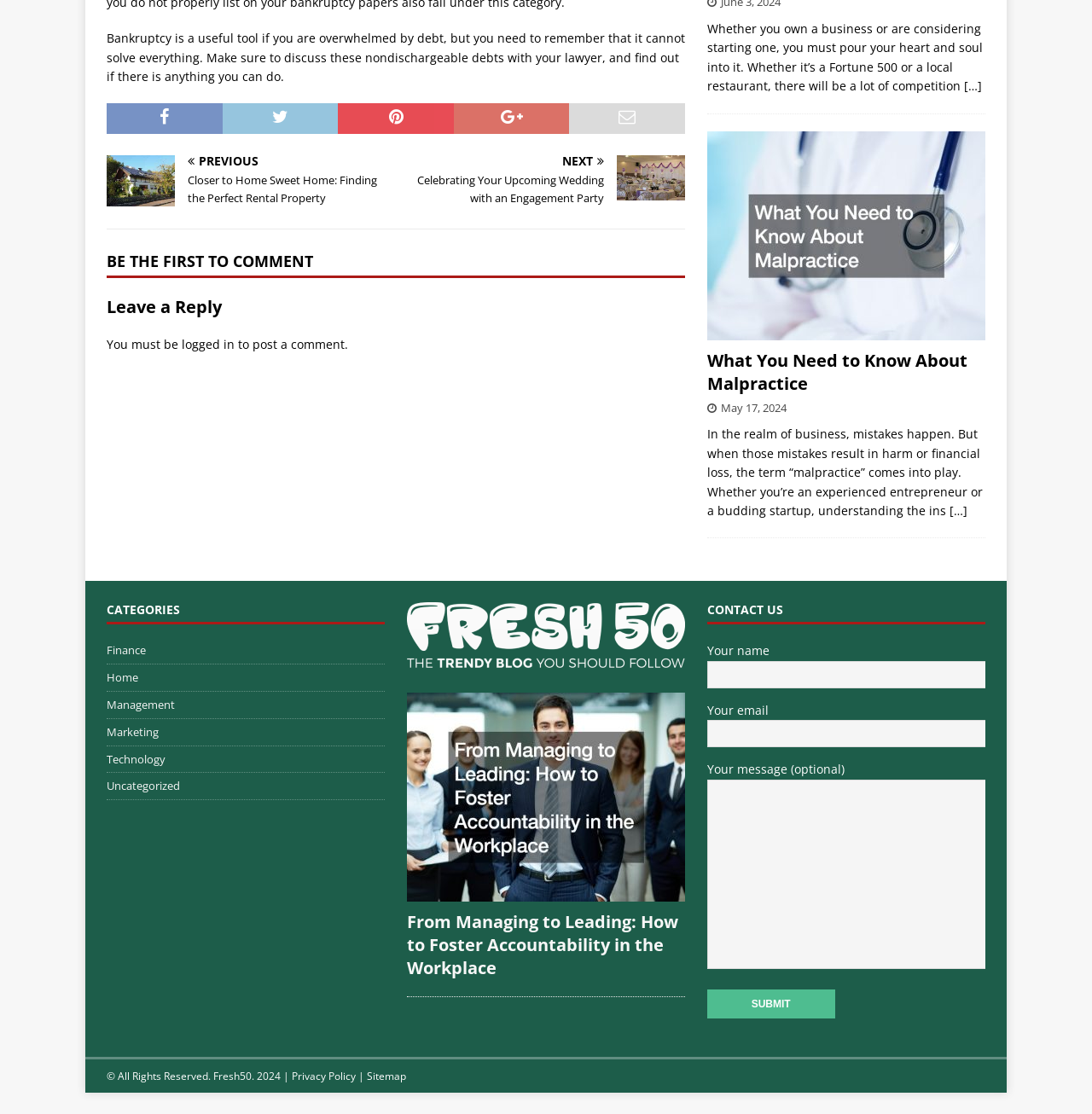What is the logo image on the bottom left?
Provide a comprehensive and detailed answer to the question.

I determined the answer by looking at the image section on the bottom left, which has an image with the description 'fresh50-logo-white', indicating that it is the logo of Fresh50.